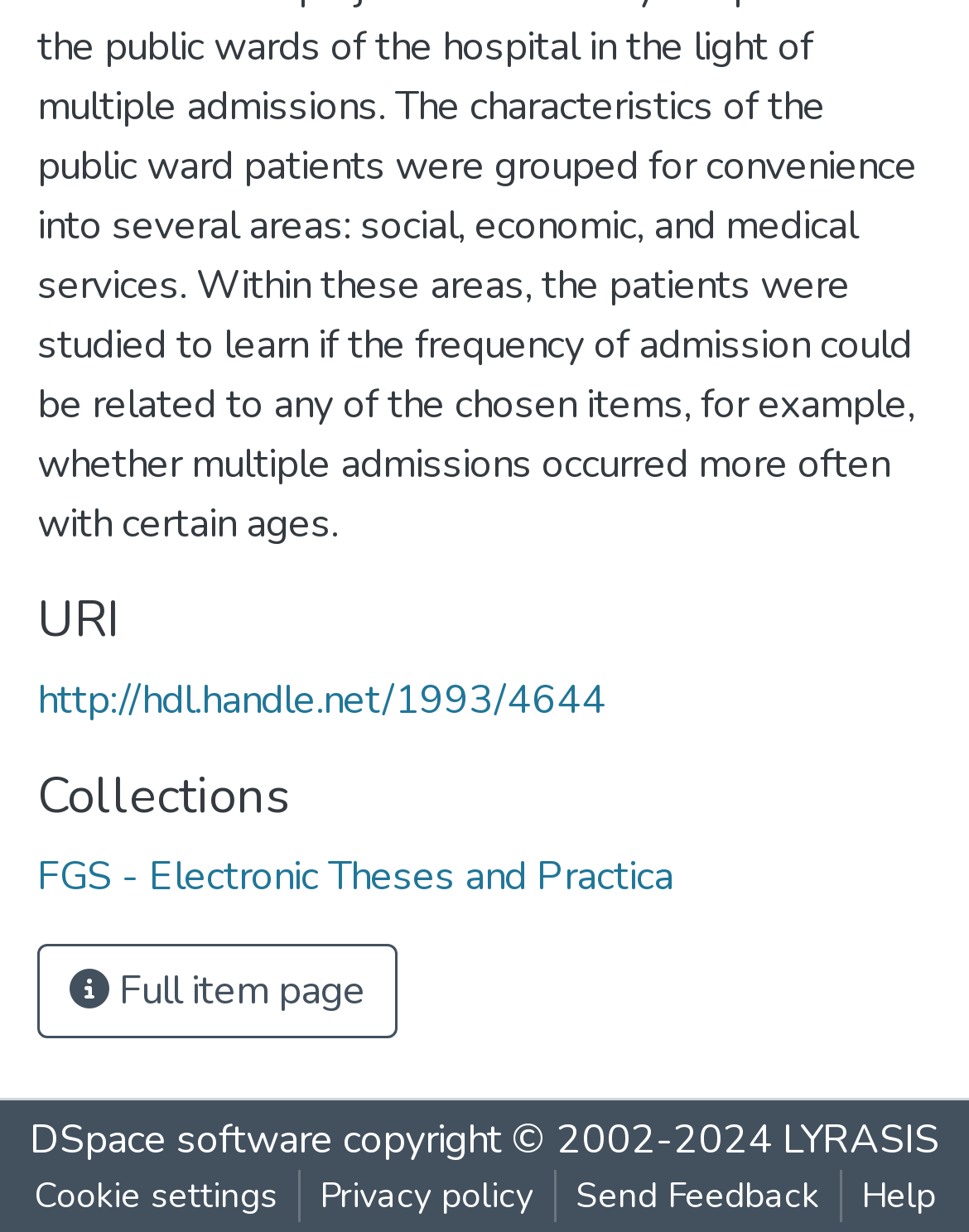Identify the bounding box coordinates of the element to click to follow this instruction: 'View full item page'. Ensure the coordinates are four float values between 0 and 1, provided as [left, top, right, bottom].

[0.038, 0.767, 0.41, 0.844]